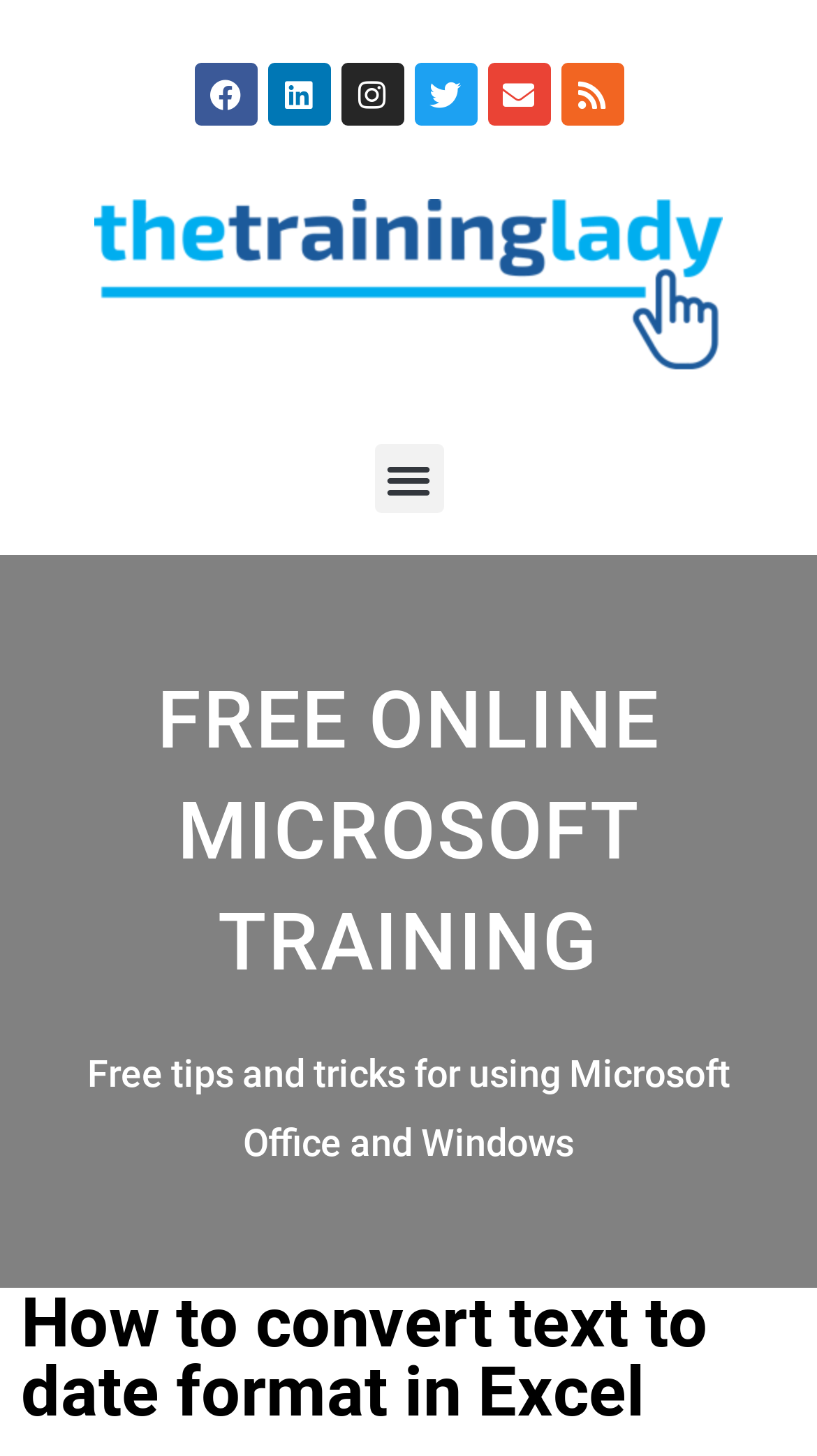Please determine the bounding box coordinates of the element to click on in order to accomplish the following task: "Click on Facebook link". Ensure the coordinates are four float numbers ranging from 0 to 1, i.e., [left, top, right, bottom].

[0.237, 0.043, 0.314, 0.086]